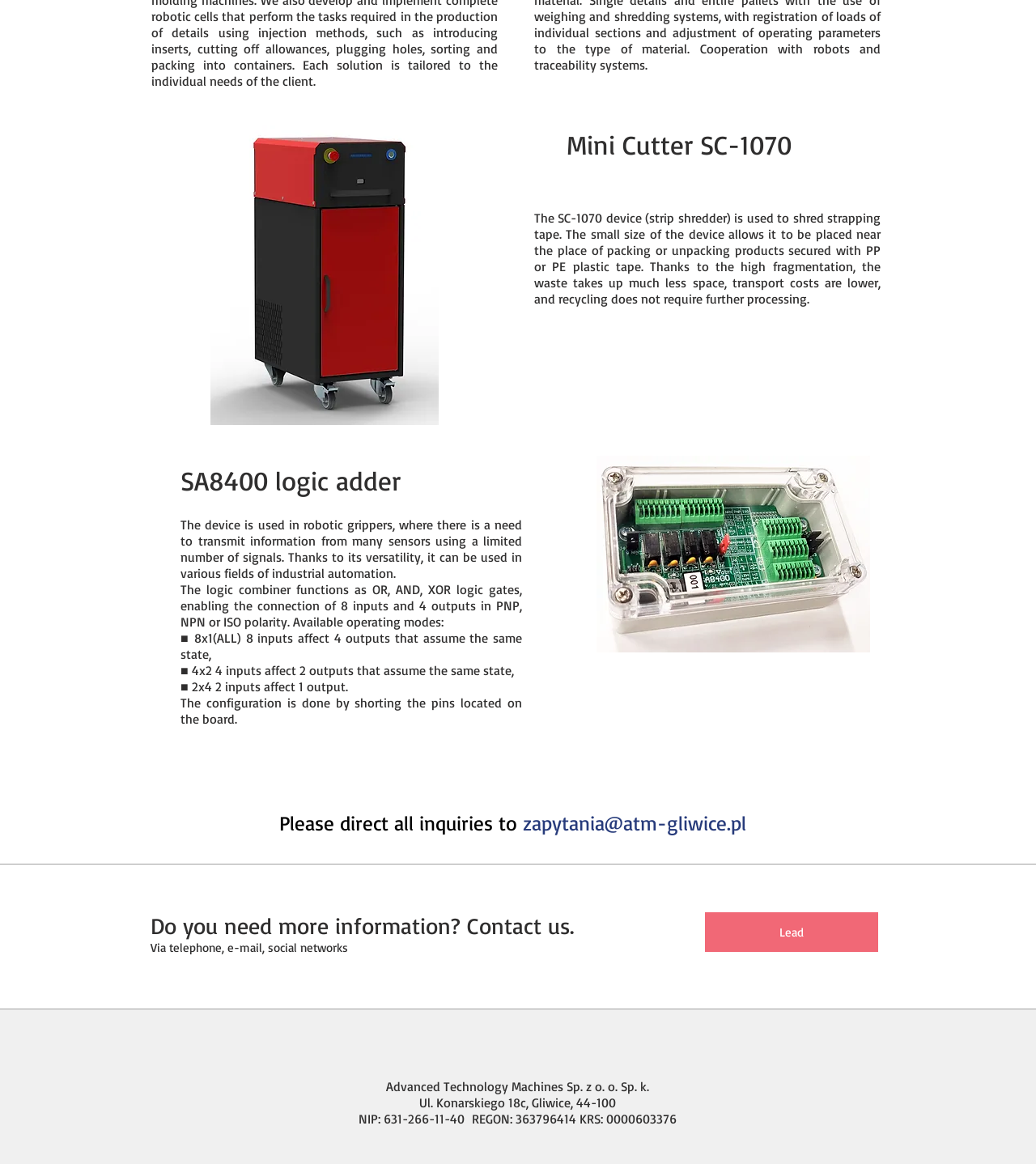Consider the image and give a detailed and elaborate answer to the question: 
How can the configuration of the logic combiner be done?

The answer can be found in the StaticText element 'The configuration is done by shorting the pins located on the board.' which describes how the configuration of the logic combiner can be done.